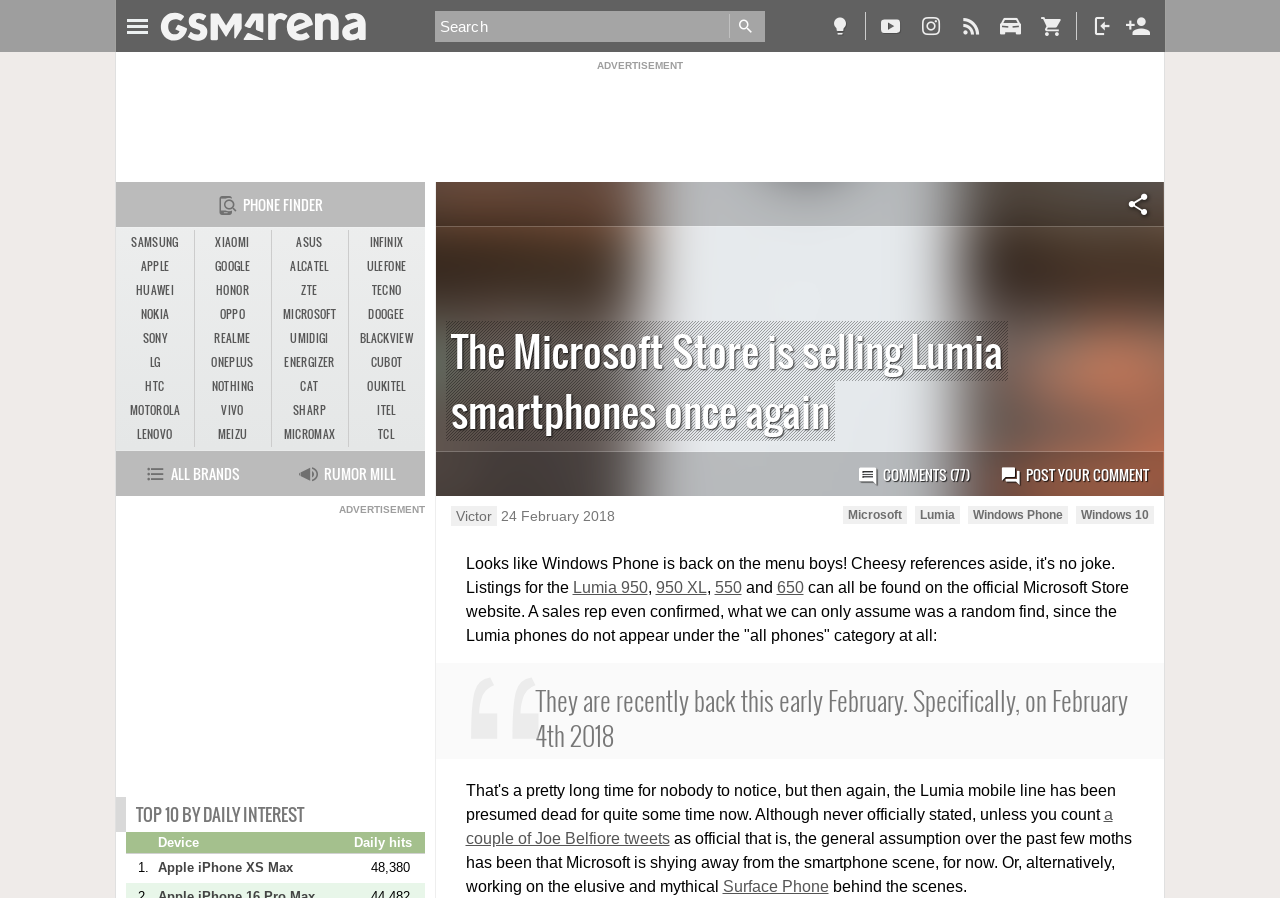What is the date when Lumia phones were back on the Microsoft Store website?
Can you provide an in-depth and detailed response to the question?

The question asks about the date when Lumia phones were back on the Microsoft Store website. From the webpage, we can see that the static text 'They are recently back this early February. Specifically, on February 4th 2018' indicates that Lumia phones were back on the Microsoft Store website on February 4th 2018.